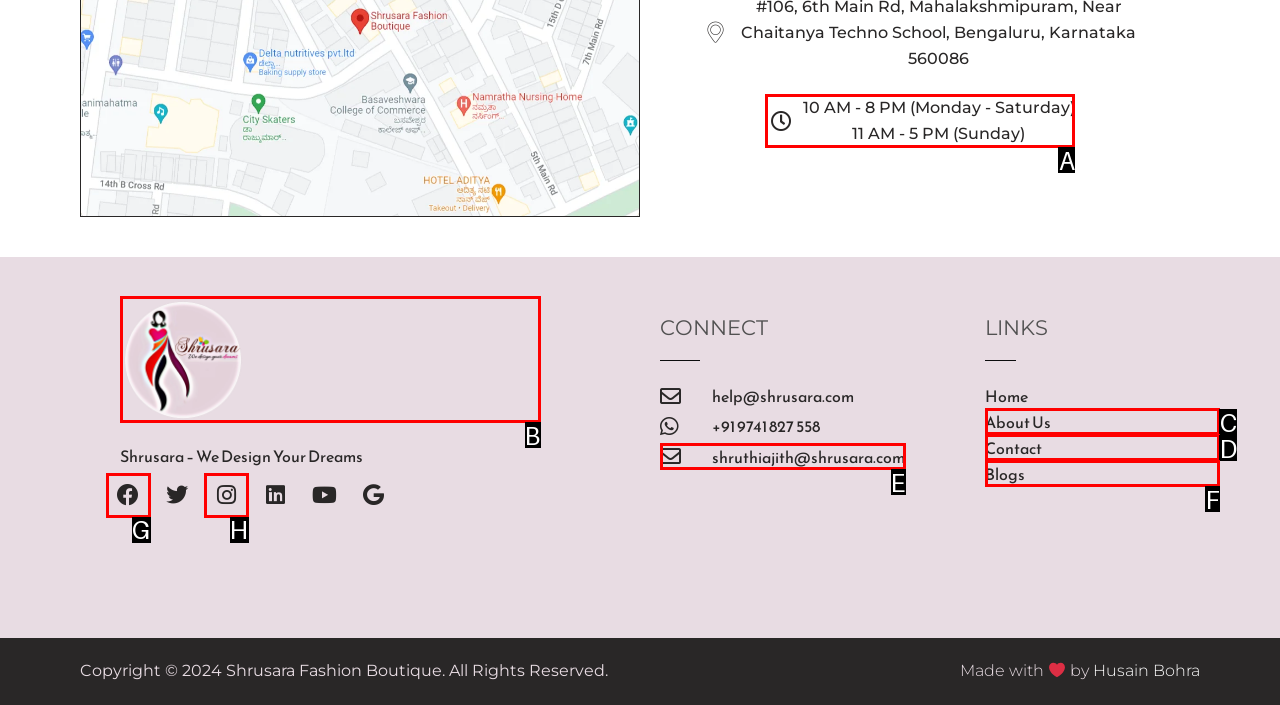Select the letter of the UI element that best matches: alt="Shrusara Boutique Logo"
Answer with the letter of the correct option directly.

B